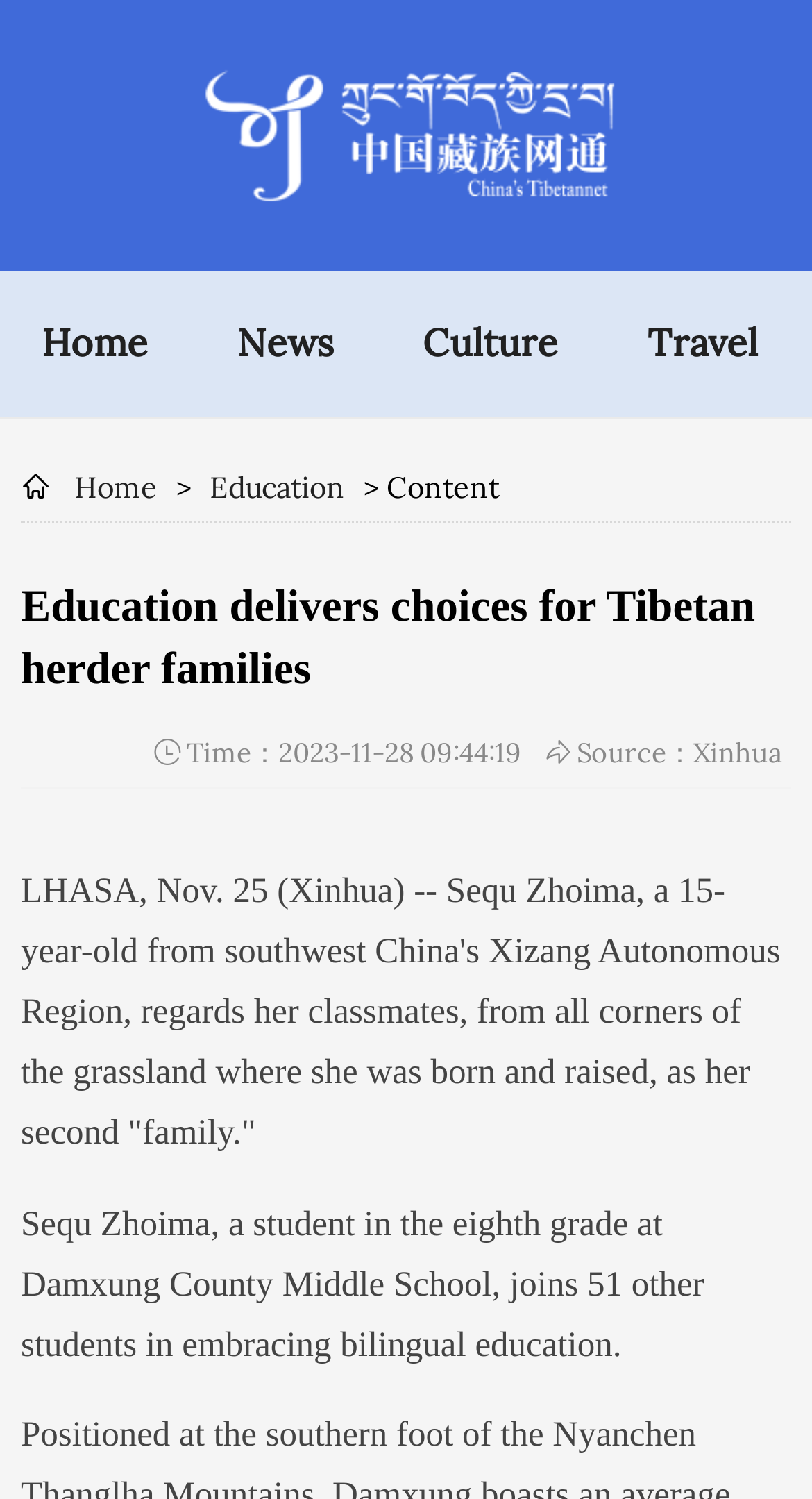Generate a comprehensive description of the webpage.

The webpage is about an article titled "Education delivers choices for Tibetan herder families" from China Tibetannet. At the top, there is a heading "Chian Tibetannet" with a link and an image beside it. Below this, there are four links: "Home", "News", "Culture", and "Travel", arranged horizontally across the page.

Further down, there is a secondary navigation menu with links to "Home" and "Education", separated by a static text ">" and followed by another static text "Content". Below this menu, the main article begins with a heading "Education delivers choices for Tibetan herder families" and a time stamp "Time: 2023-11-28 09:44:19" and a source "Source: Xinhua" on the right side.

The article itself is divided into two paragraphs. The first paragraph describes Sequ Zhoima, a 15-year-old from southwest China's Xizang Autonomous Region, who regards her classmates as her second "family". The second paragraph explains that Sequ Zhoima is a student in the eighth grade at Damxung County Middle School, where she joins 51 other students in embracing bilingual education.